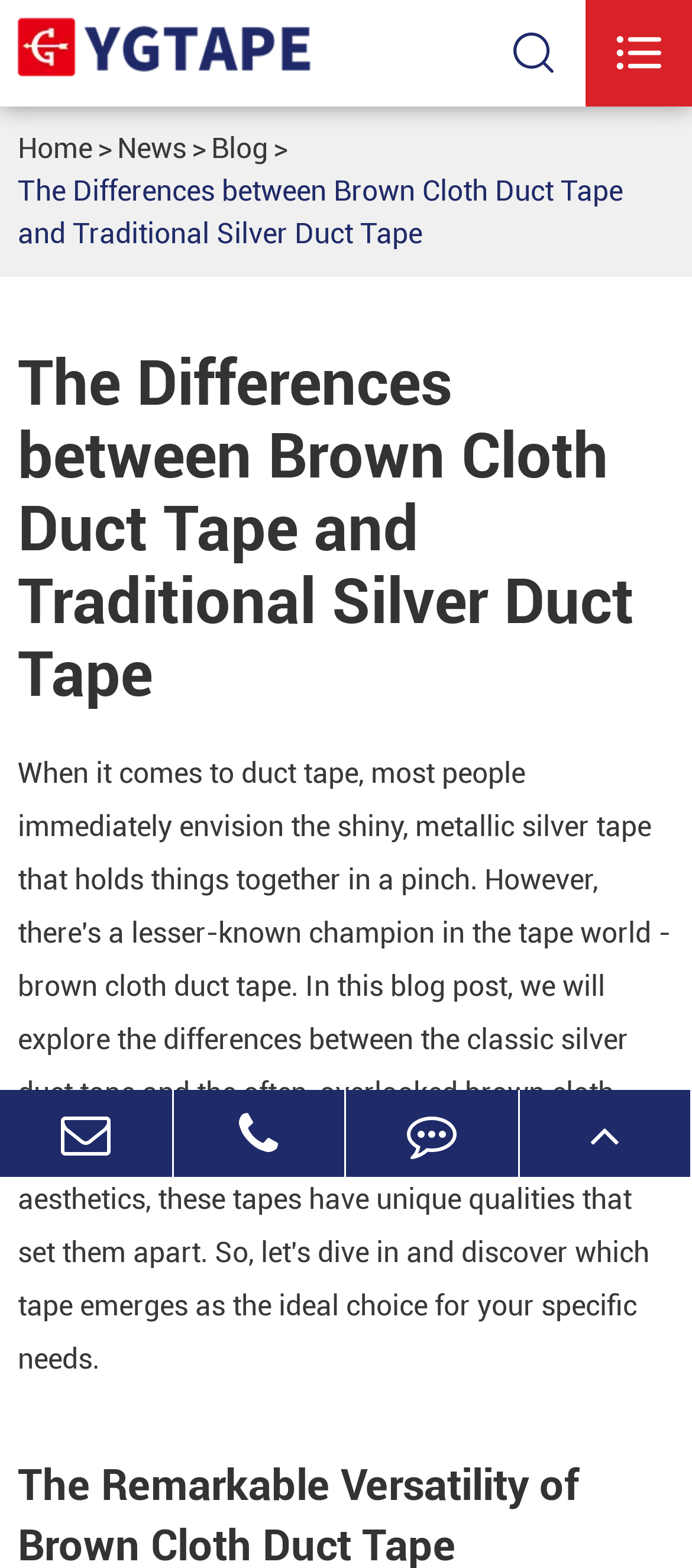What is the company name of the website?
Refer to the image and respond with a one-word or short-phrase answer.

Shanghai Yongguan Adhesive Products Corp., Ltd.